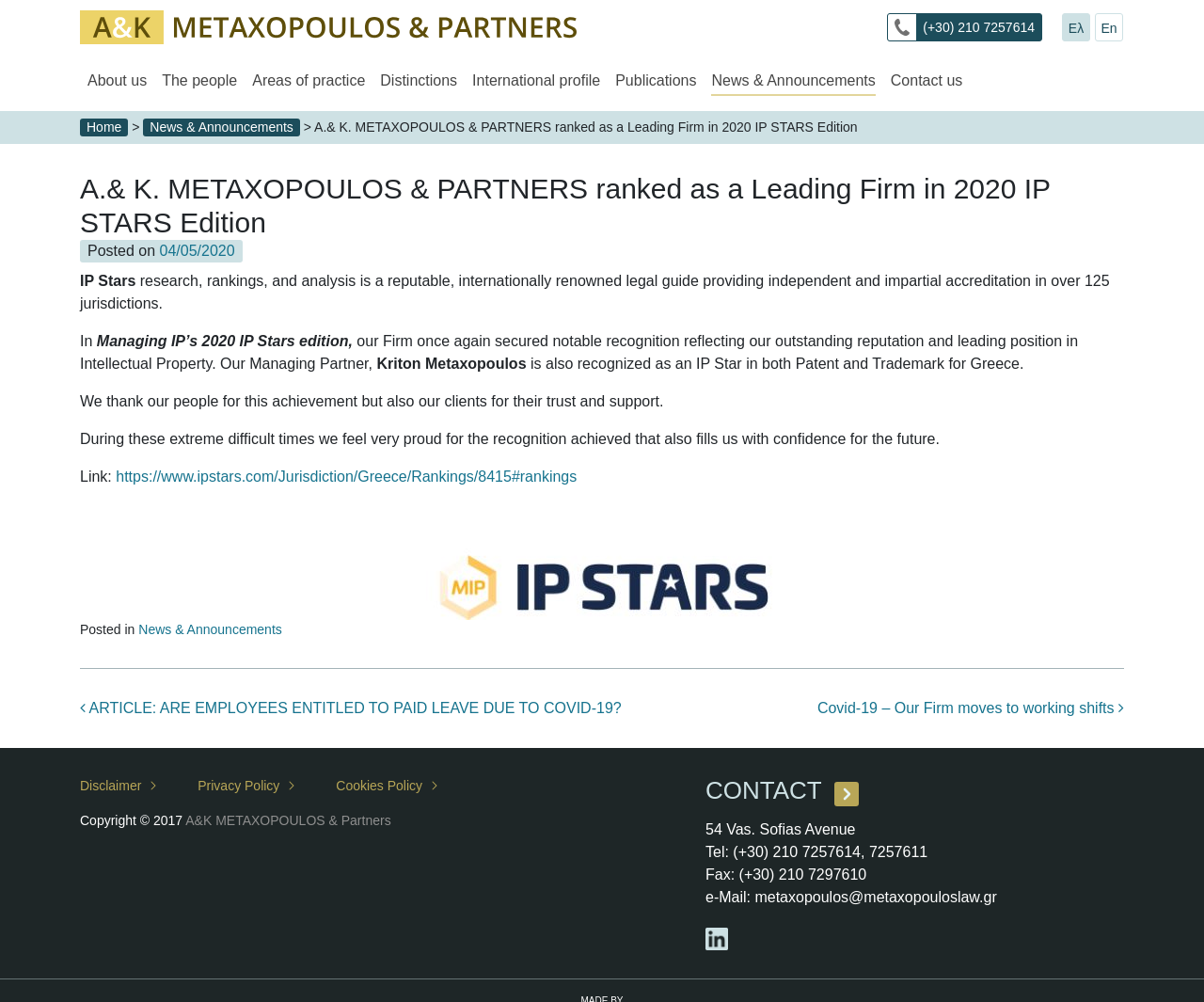Please specify the bounding box coordinates of the clickable region necessary for completing the following instruction: "Click the 'Home' link". The coordinates must consist of four float numbers between 0 and 1, i.e., [left, top, right, bottom].

[0.066, 0.118, 0.107, 0.136]